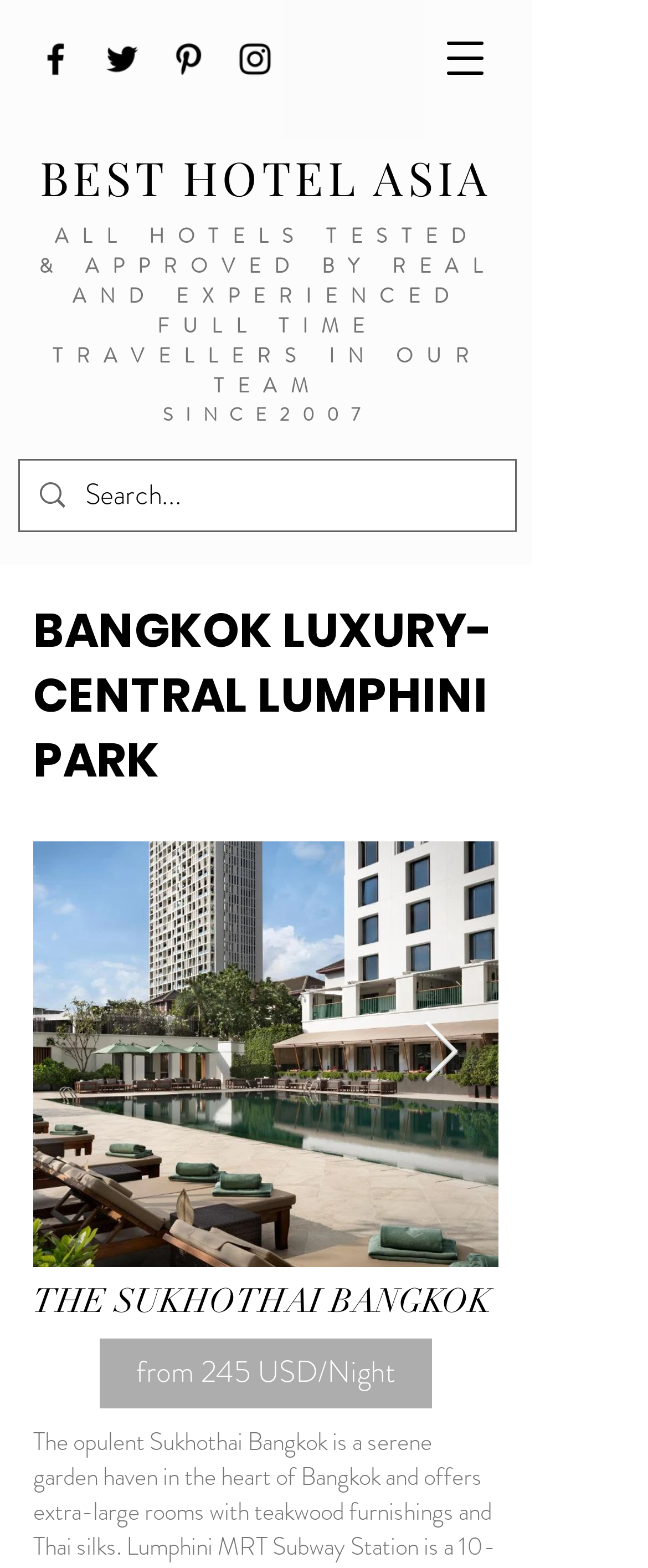Please locate the bounding box coordinates of the region I need to click to follow this instruction: "View hotel details".

[0.051, 0.536, 0.769, 0.808]